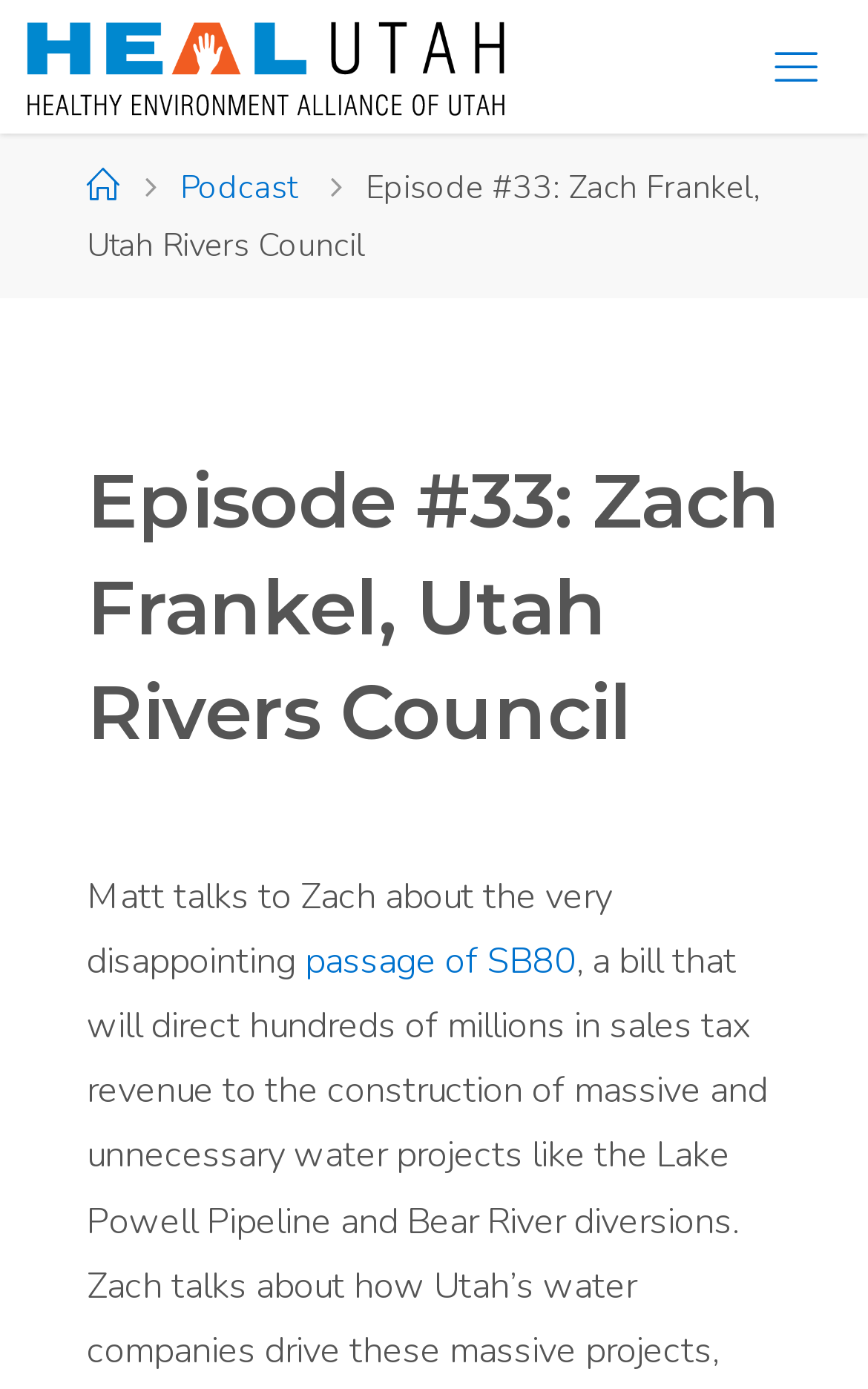Find the bounding box of the UI element described as: "passage of SB80". The bounding box coordinates should be given as four float values between 0 and 1, i.e., [left, top, right, bottom].

[0.351, 0.675, 0.664, 0.71]